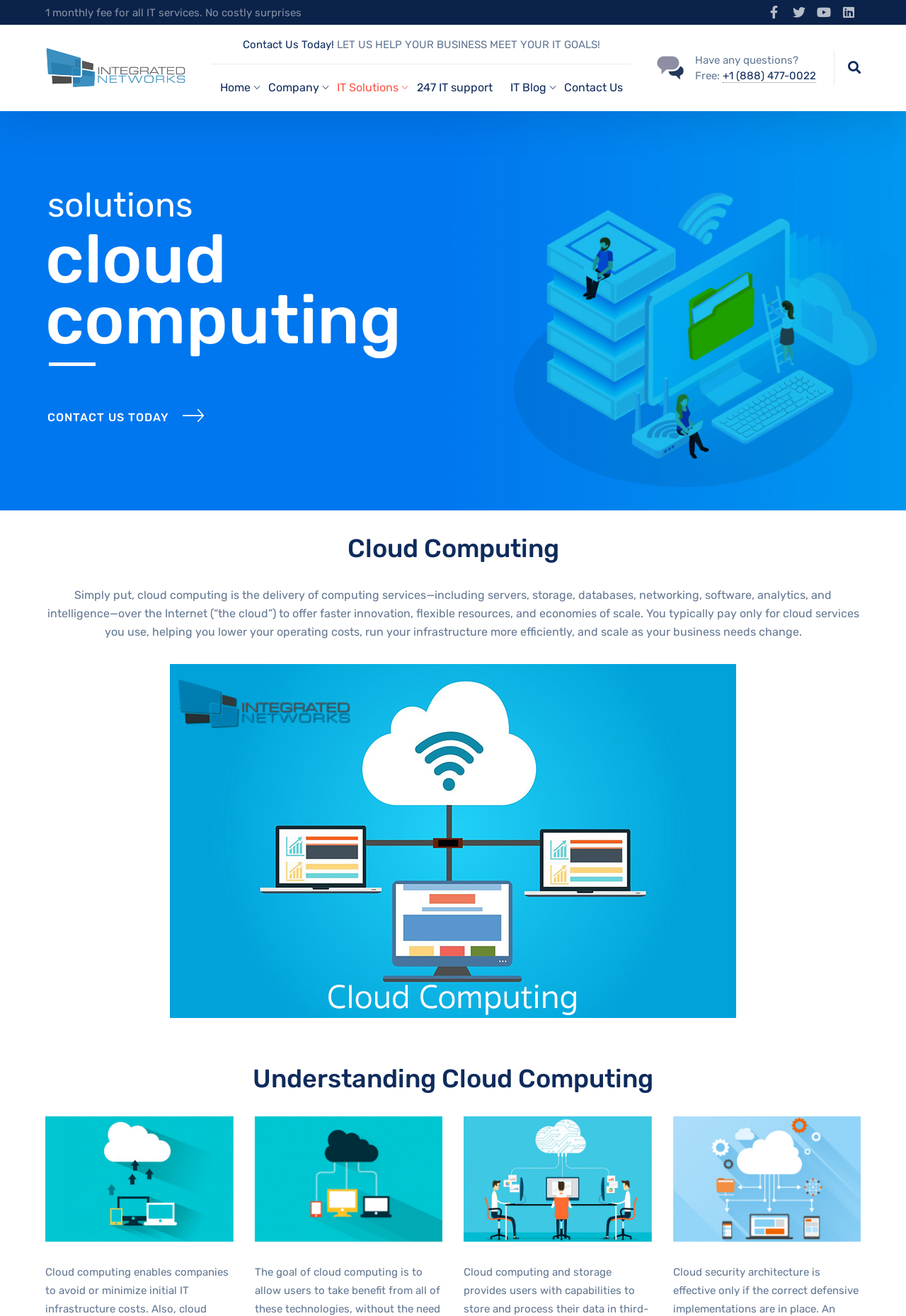Provide an in-depth caption for the contents of the webpage.

This webpage is about cloud computing services for businesses. At the top, there is a promotional message stating "1 monthly fee for all IT services. No costly surprises." Below this message, there are four social media links aligned horizontally. 

On the left side, there is a navigation menu with links to "Home", "Company", "IT Solutions", "247 IT support", "IT Blog", and "Contact Us". 

To the right of the navigation menu, there is a call-to-action section with a bold heading "LET US HELP YOUR BUSINESS MEET YOUR IT GOALS!" and a link to "Contact Us Today!". 

Below this section, there is a table with an icon and a phone number "+1 (888) 477-0022" along with a message "Have any questions? Free:". 

The main content of the webpage is divided into sections. The first section has a heading "cloud computing" and a brief description of cloud computing services. Below this, there is a large image related to cloud computing. 

The next section has a heading "Cloud Computing" and a detailed description of cloud computing, including its benefits and how it can help businesses. 

Following this, there are four images aligned horizontally, each representing a different aspect of cloud computing services, such as cost, storage, benefits, and security.